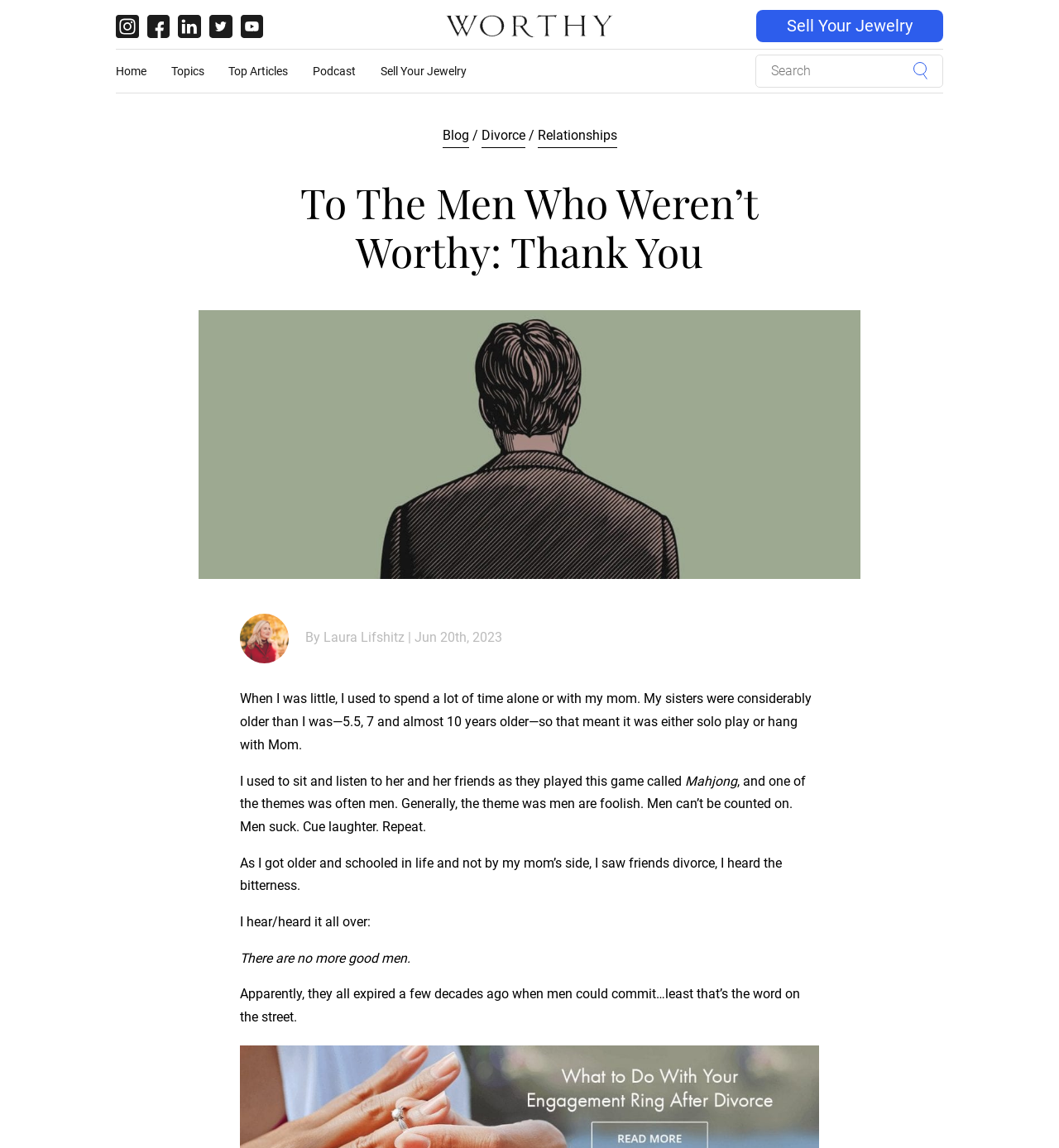Determine the bounding box coordinates of the region I should click to achieve the following instruction: "Sign in". Ensure the bounding box coordinates are four float numbers between 0 and 1, i.e., [left, top, right, bottom].

None